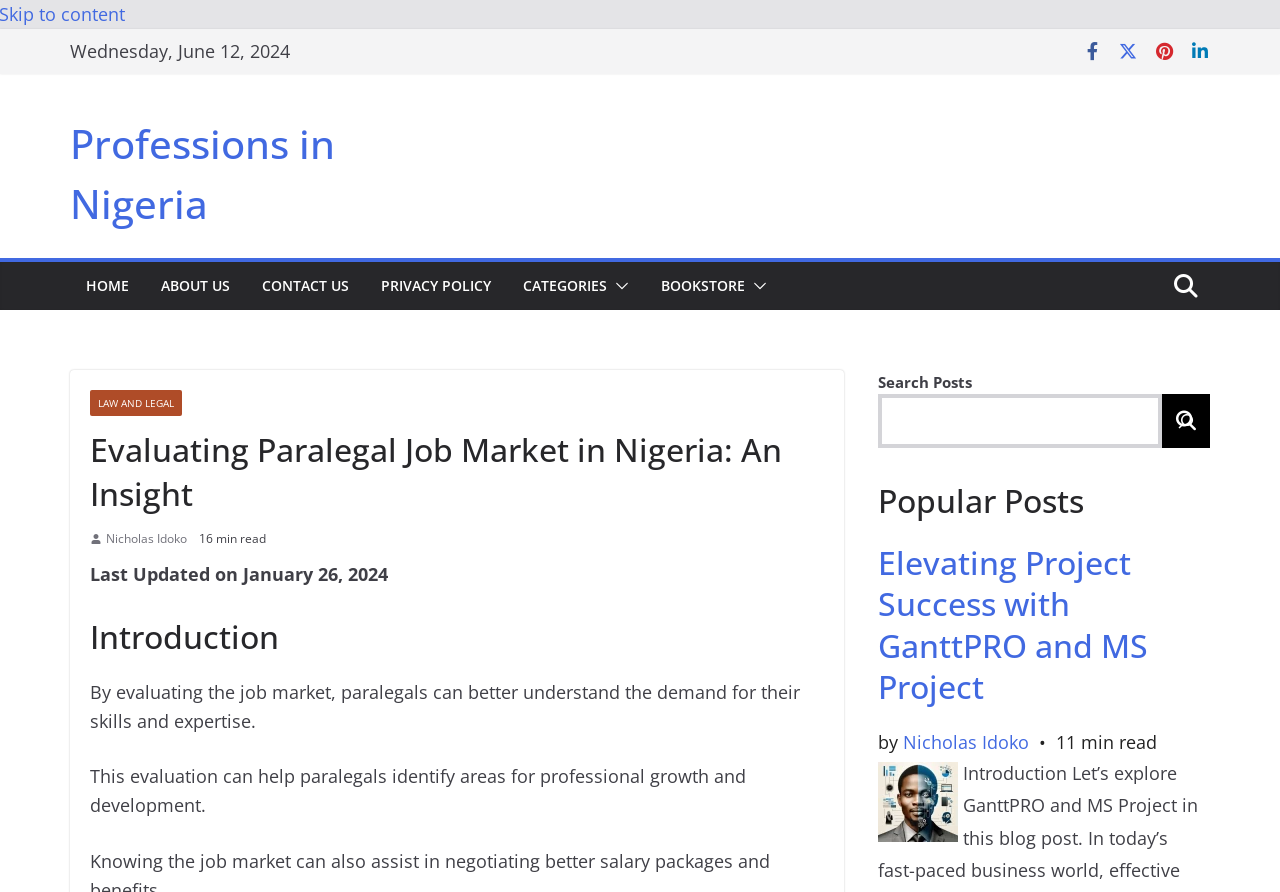Generate a comprehensive description of the contents of the webpage.

The webpage is about evaluating the paralegal job market in Nigeria, providing insights into trends, demands, and opportunities. At the top left, there is a date "Wednesday, June 12, 2024" and a row of social media links, including Facebook, Twitter, Pinterest, and LinkedIn, aligned horizontally. Below the date, there is a heading "Professions in Nigeria" with a link to the same title.

On the top right, there is a navigation menu with links to "HOME", "ABOUT US", "CONTACT US", "PRIVACY POLICY", "CATEGORIES", and "BOOKSTORE", each with a submenu button. The menu is followed by an image and a search bar with a "Search Posts" label and a search button.

The main content of the webpage is divided into sections. The first section has a heading "Evaluating Paralegal Job Market in Nigeria: An Insight" and an image. Below the heading, there is a link to the author "Nicholas Idoko" and a label "16 min read". The section also includes a static text "Last Updated on January 26, 2024".

The next section has a heading "Introduction" and two paragraphs of text discussing the importance of evaluating the job market for paralegals. The text explains how this evaluation can help paralegals identify areas for professional growth and development.

On the right side of the webpage, there is a complementary section with a search bar and a "Popular Posts" heading. The popular posts section includes a heading "Elevating Project Success with GanttPRO and MS Project" with a link to the post, the author's name "Nicholas Idoko", a label "11 min read", and an image related to the post.